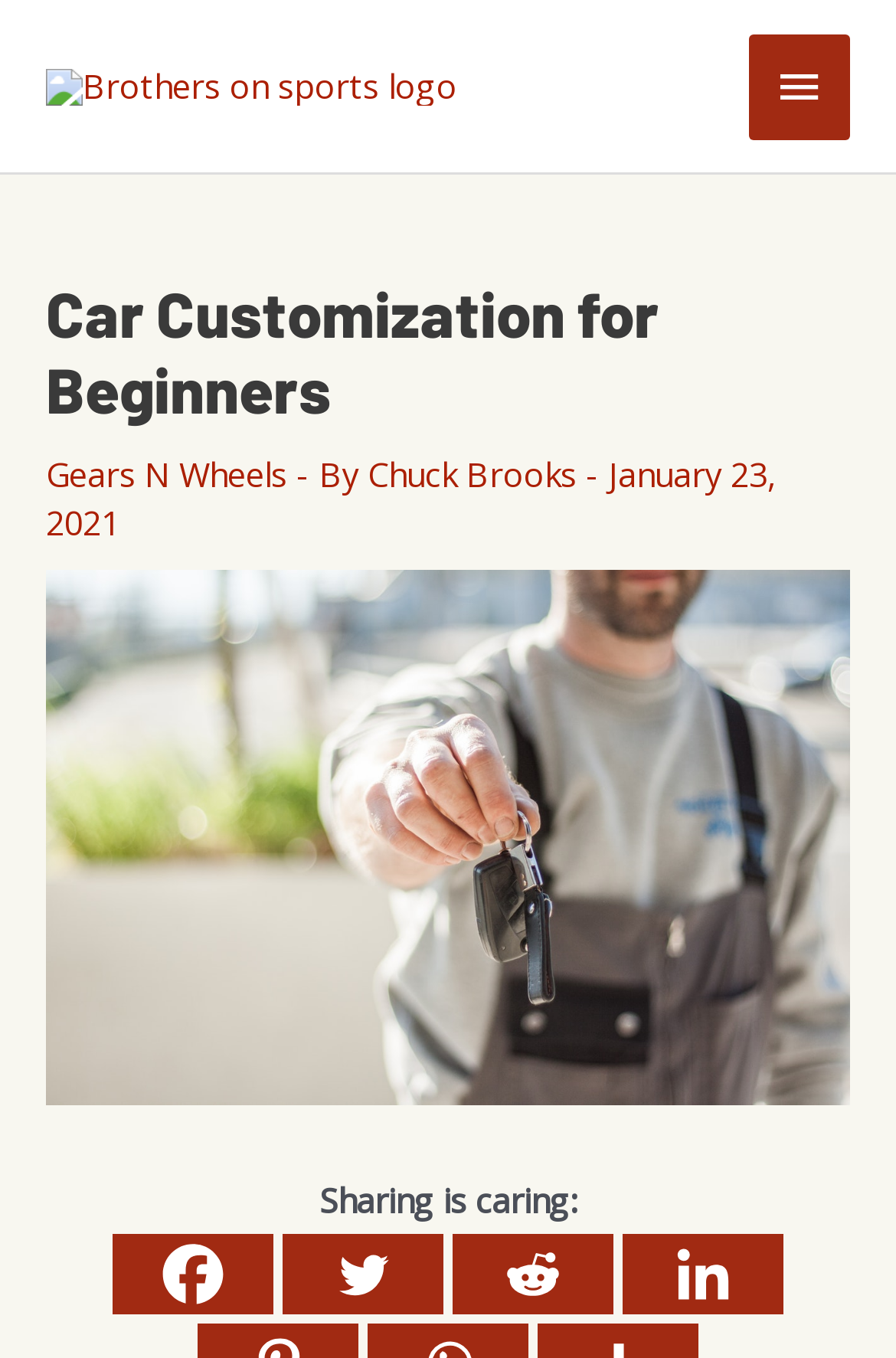Identify the bounding box coordinates of the element to click to follow this instruction: 'Read the article by Chuck Brooks'. Ensure the coordinates are four float values between 0 and 1, provided as [left, top, right, bottom].

[0.41, 0.331, 0.654, 0.365]